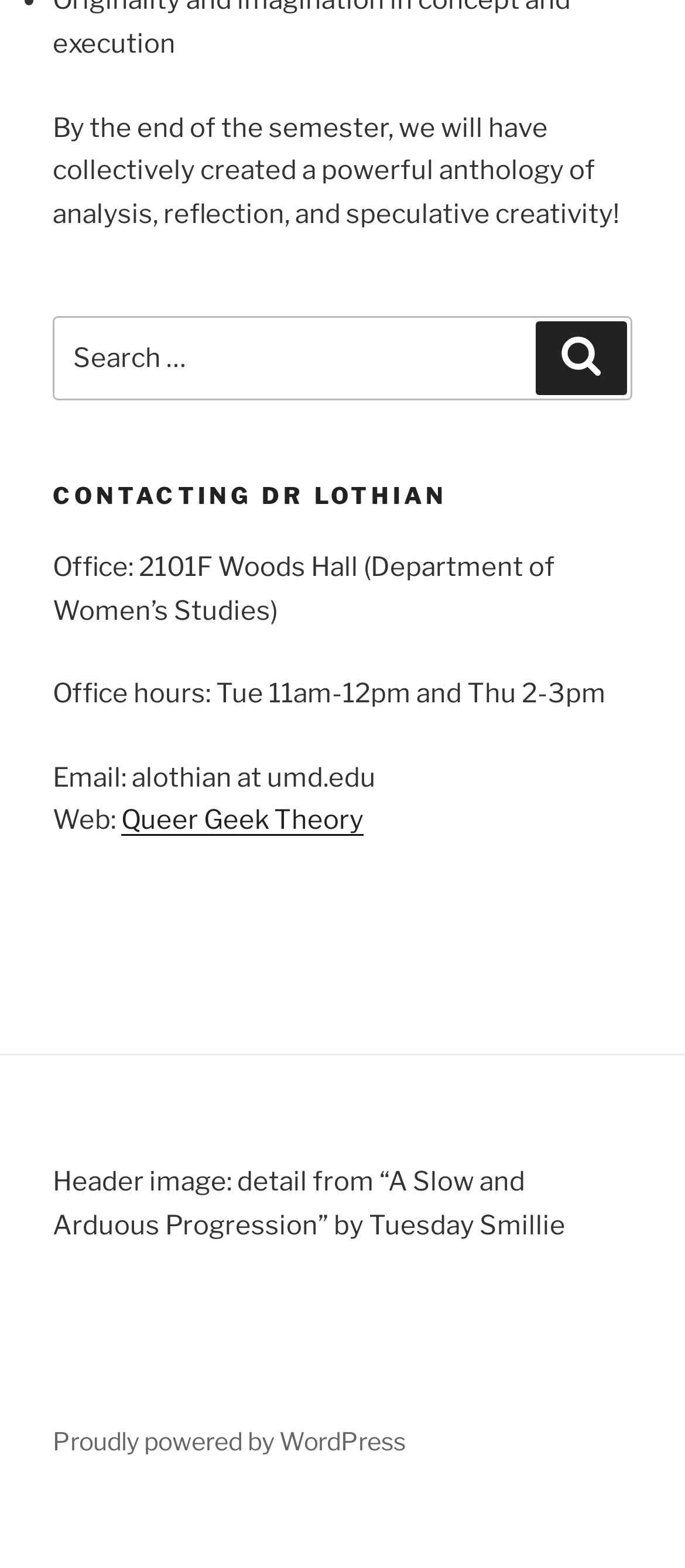Provide a short answer using a single word or phrase for the following question: 
What is the professor's office location?

2101F Woods Hall